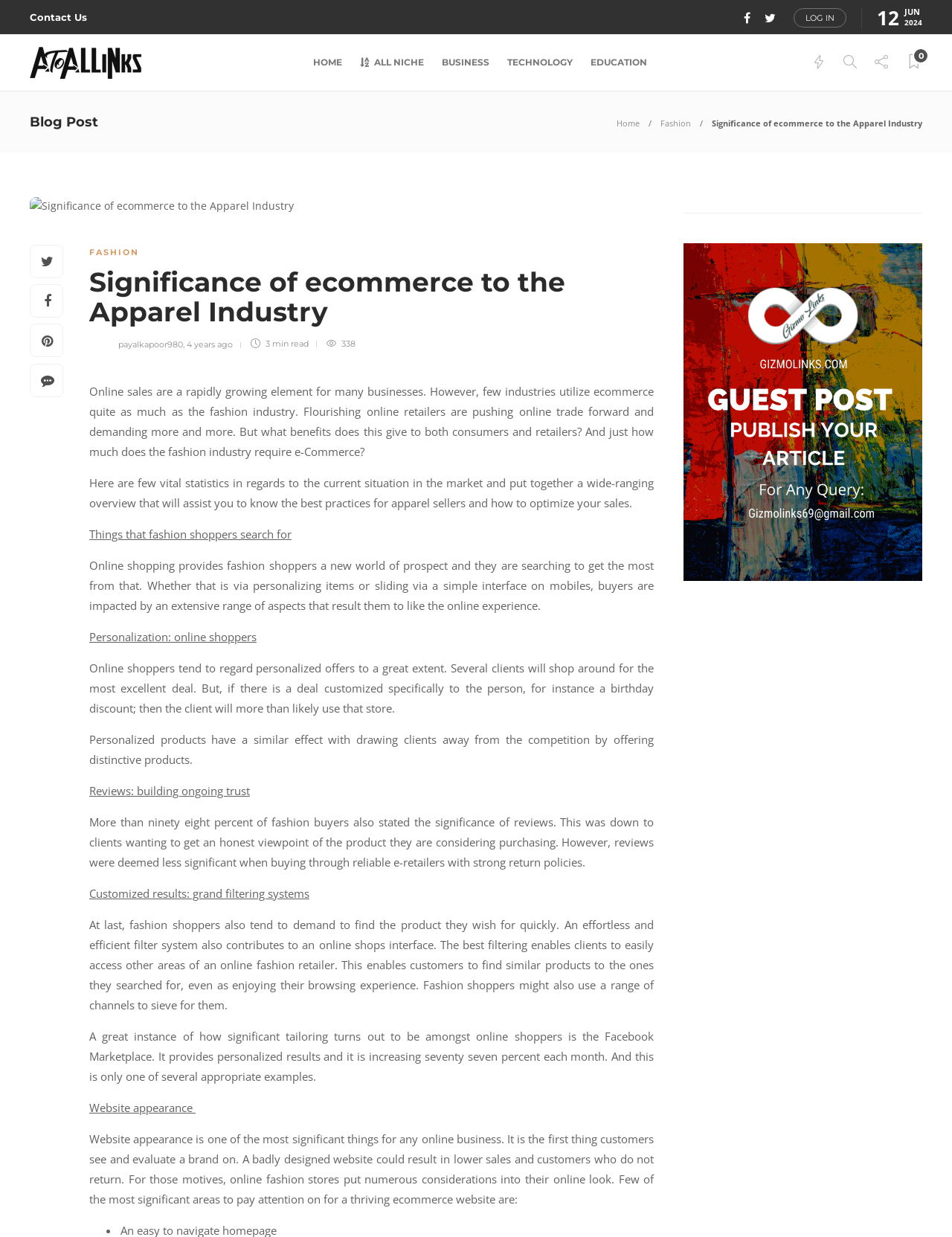Provide the bounding box coordinates of the HTML element this sentence describes: "parent_node: LOG IN".

[0.791, 0.008, 0.818, 0.021]